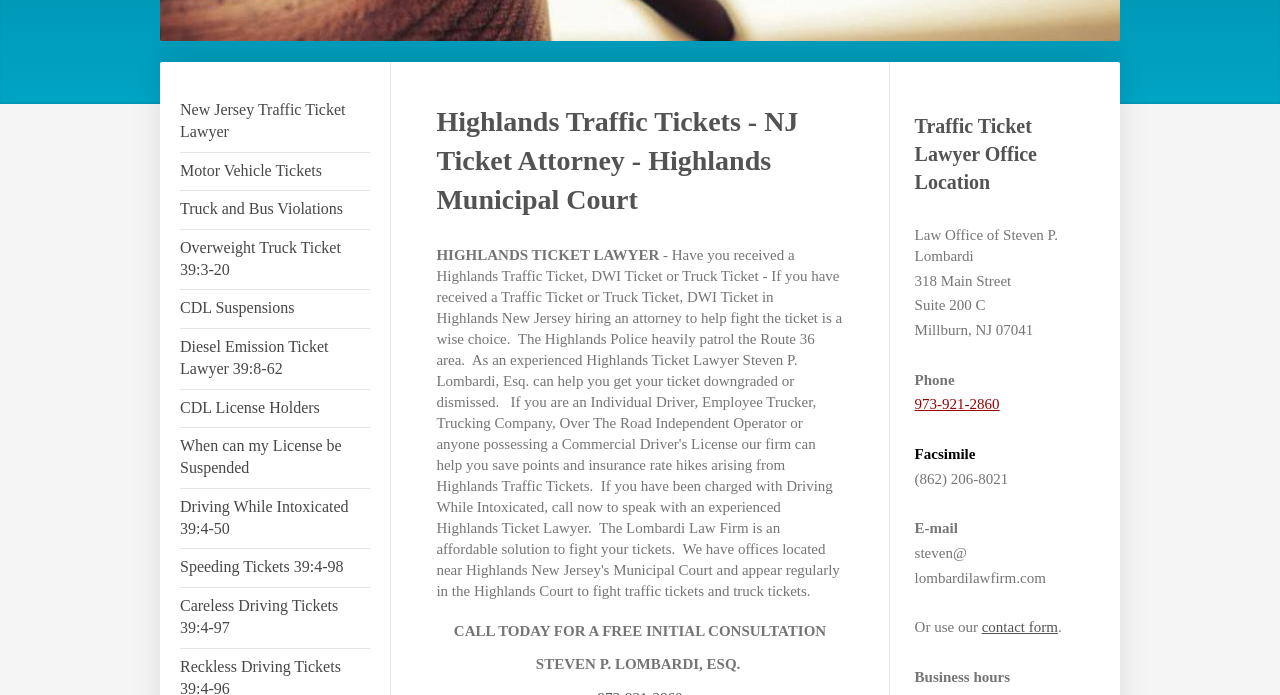Identify the bounding box for the UI element specified in this description: "973-921-2860". The coordinates must be four float numbers between 0 and 1, formatted as [left, top, right, bottom].

[0.715, 0.57, 0.781, 0.593]